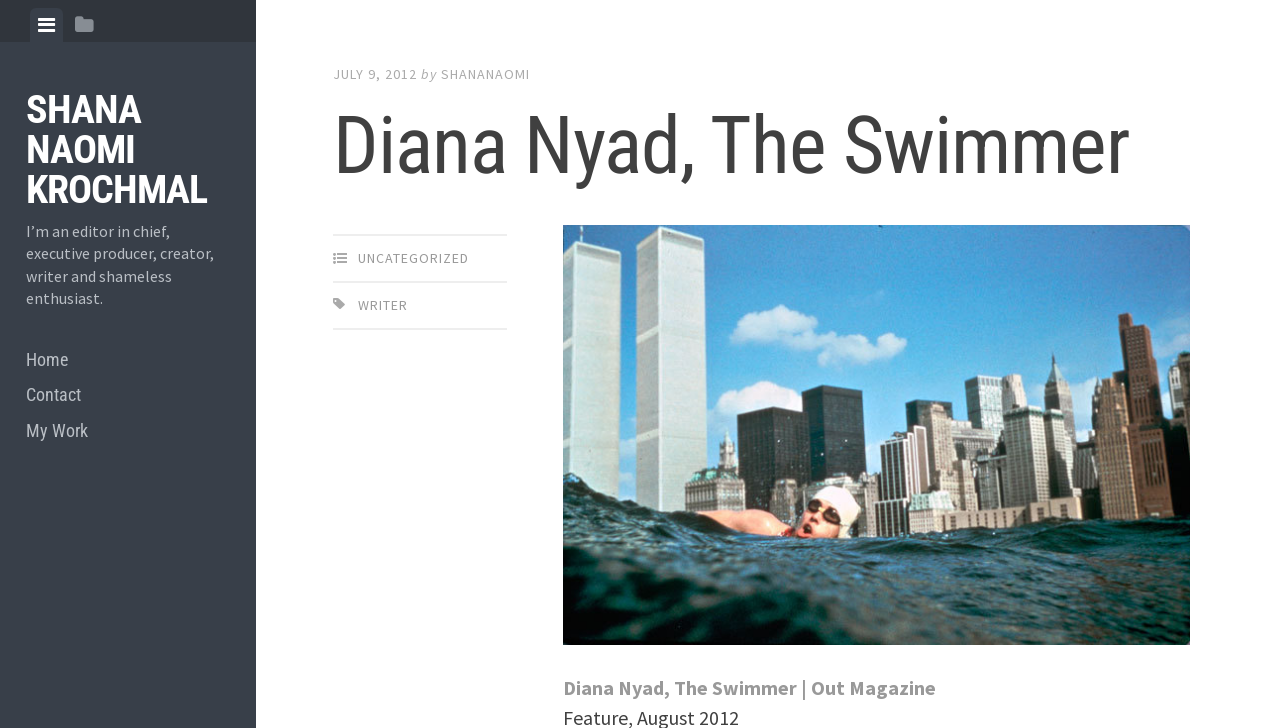What is the name of the magazine?
Answer the question with a thorough and detailed explanation.

I determined the answer by looking at the link element 'Diana Nyad, The Swimmer | Out Magazine' which suggests that the article is from Out Magazine.